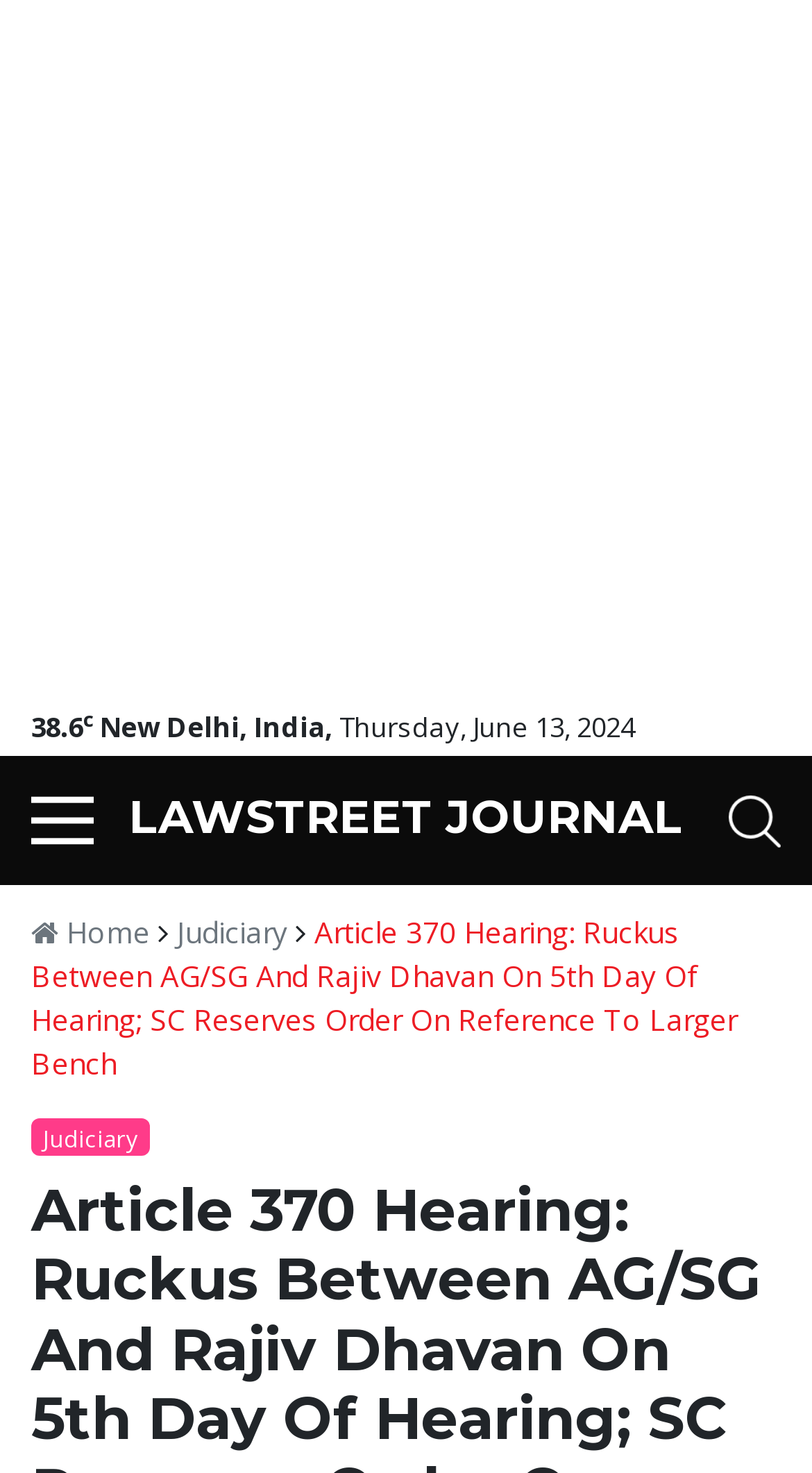Deliver a detailed narrative of the webpage's visual and textual elements.

The webpage appears to be an article from LawStreet Journal, dated Thursday, June 13, 2024, with the location specified as New Delhi, India. At the top, there is an advertisement iframe that spans the entire width of the page. Below the advertisement, there is a section displaying the rating "38.6" with a superscript symbol, followed by the location and date.

On the same horizontal level, there is a toggle image and a heading "LAWSTREET JOURNAL" with a link to the journal's homepage. To the right of the heading, there is a search image. 

Below this section, there are three links: "Home" with a house icon, "Judiciary", and a longer link with the title of the article, "Article 370 Hearing: Ruckus Between AG/SG And Rajiv Dhavan On 5th Day Of Hearing; SC Reserves Order On Reference To Larger Bench". This article title link is quite long and takes up most of the width of the page.